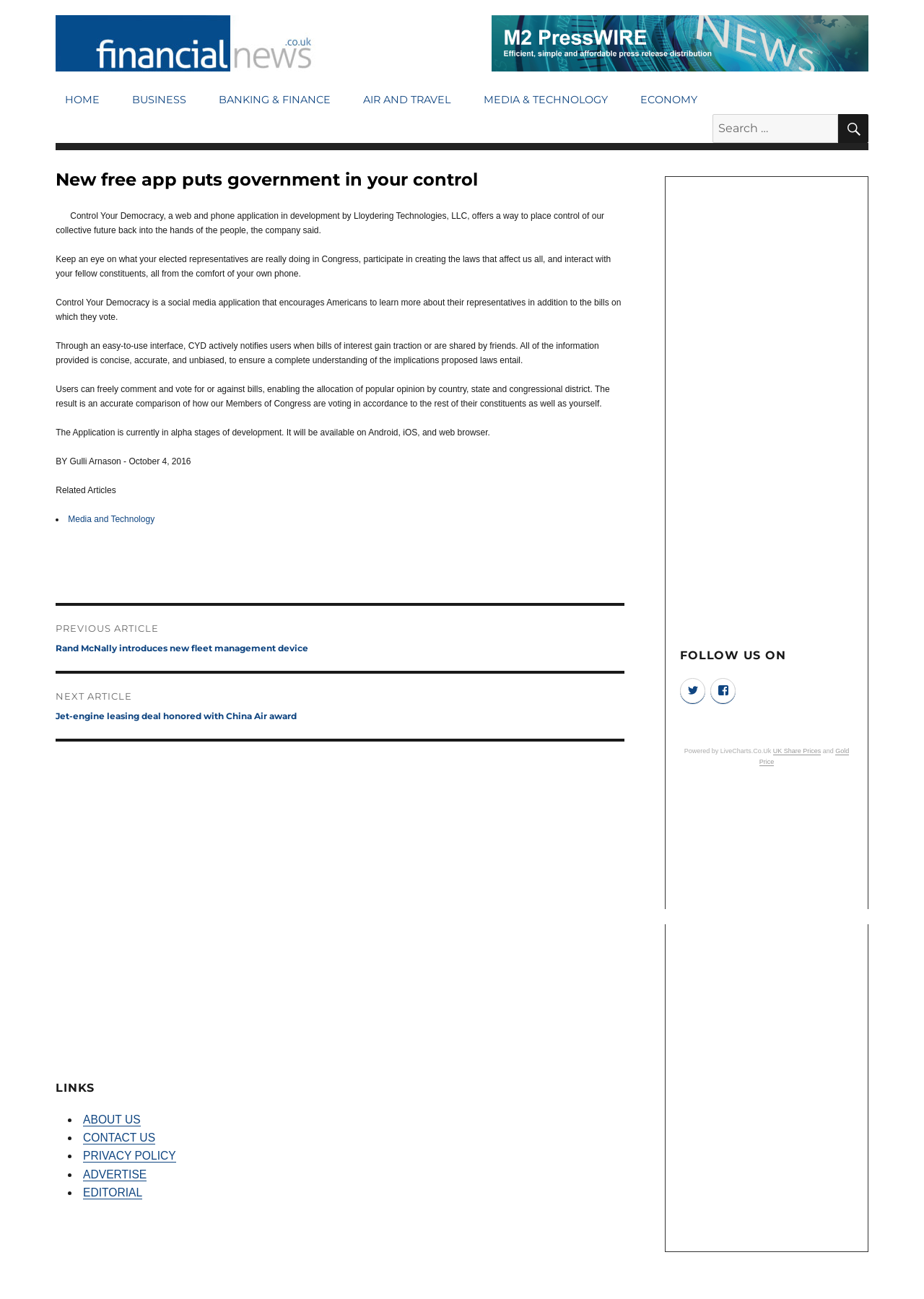Construct a comprehensive caption that outlines the webpage's structure and content.

This webpage is about a new free app called "Control Your Democracy" that allows users to track their elected representatives' actions in Congress and participate in creating laws. The app is currently in alpha stages of development and will be available on Android, iOS, and web browsers.

At the top of the page, there is a navigation menu with links to different sections of the website, including "HOME", "BUSINESS", "BANKING & FINANCE", and more. Next to the navigation menu, there is a search bar with a button labeled "SEARCH".

Below the navigation menu, there is a main article section that takes up most of the page. The article has a heading that reads "New free app puts government in your control" and is accompanied by a small image. The article text describes the features and benefits of the "Control Your Democracy" app, including the ability to track bills, participate in creating laws, and interact with fellow constituents.

To the right of the article, there is a sidebar with several sections. The top section has a heading that reads "LINKS" and contains links to other pages on the website, including "ABOUT US", "CONTACT US", and "PRIVACY POLICY". Below the links section, there is an advertisement iframe.

Further down the page, there is a section with a heading that reads "FOLLOW US ON" and contains links to the website's social media profiles, including Twitter and Facebook. Below this section, there is another advertisement iframe.

At the very bottom of the page, there is a section with a heading that reads "Powered by LiveCharts.Co.Uk" and contains links to other websites, including "UK Share Prices" and "Gold Price".